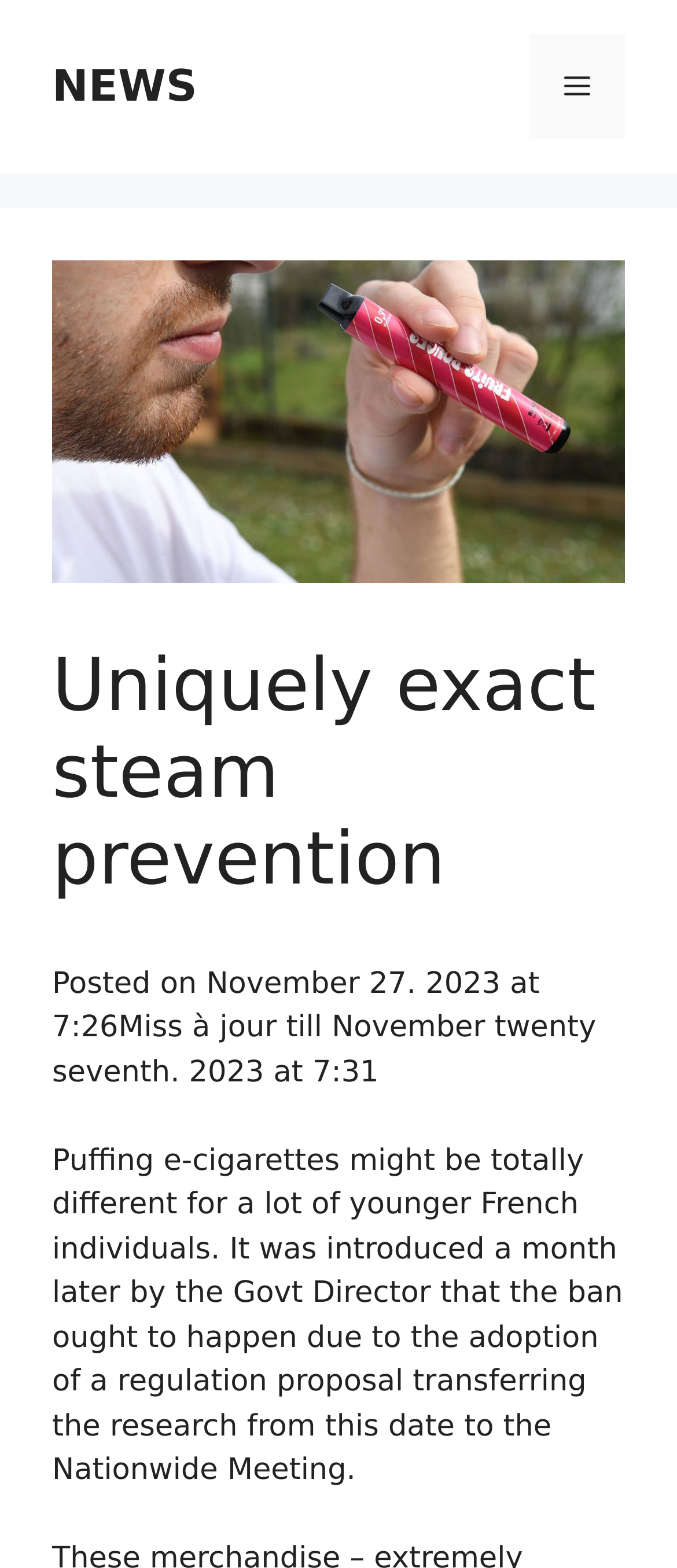Provide your answer in a single word or phrase: 
What is the update time of the article?

7:31